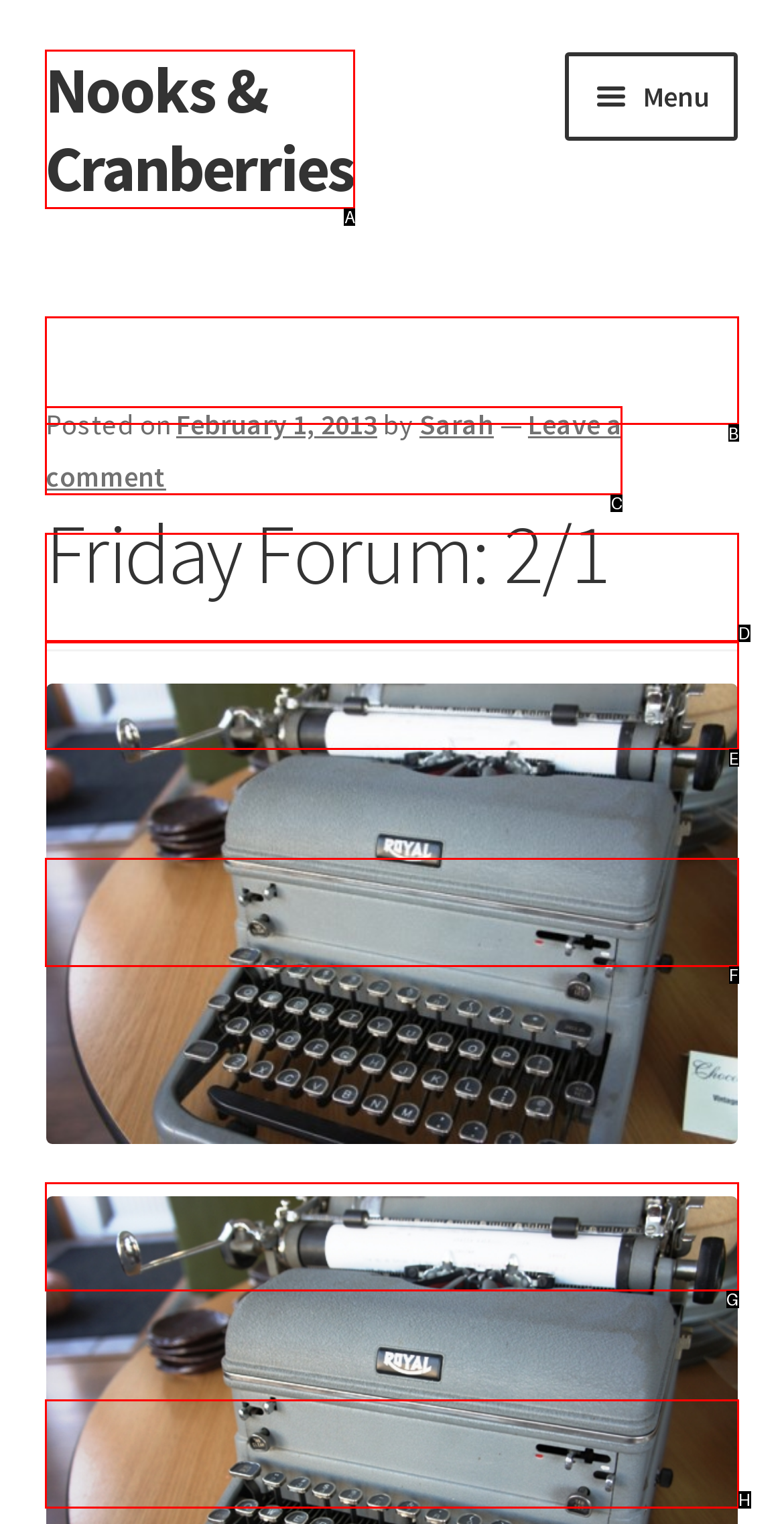Select the HTML element that needs to be clicked to carry out the task: View 'Nooks & Cranberries Book Club'
Provide the letter of the correct option.

G